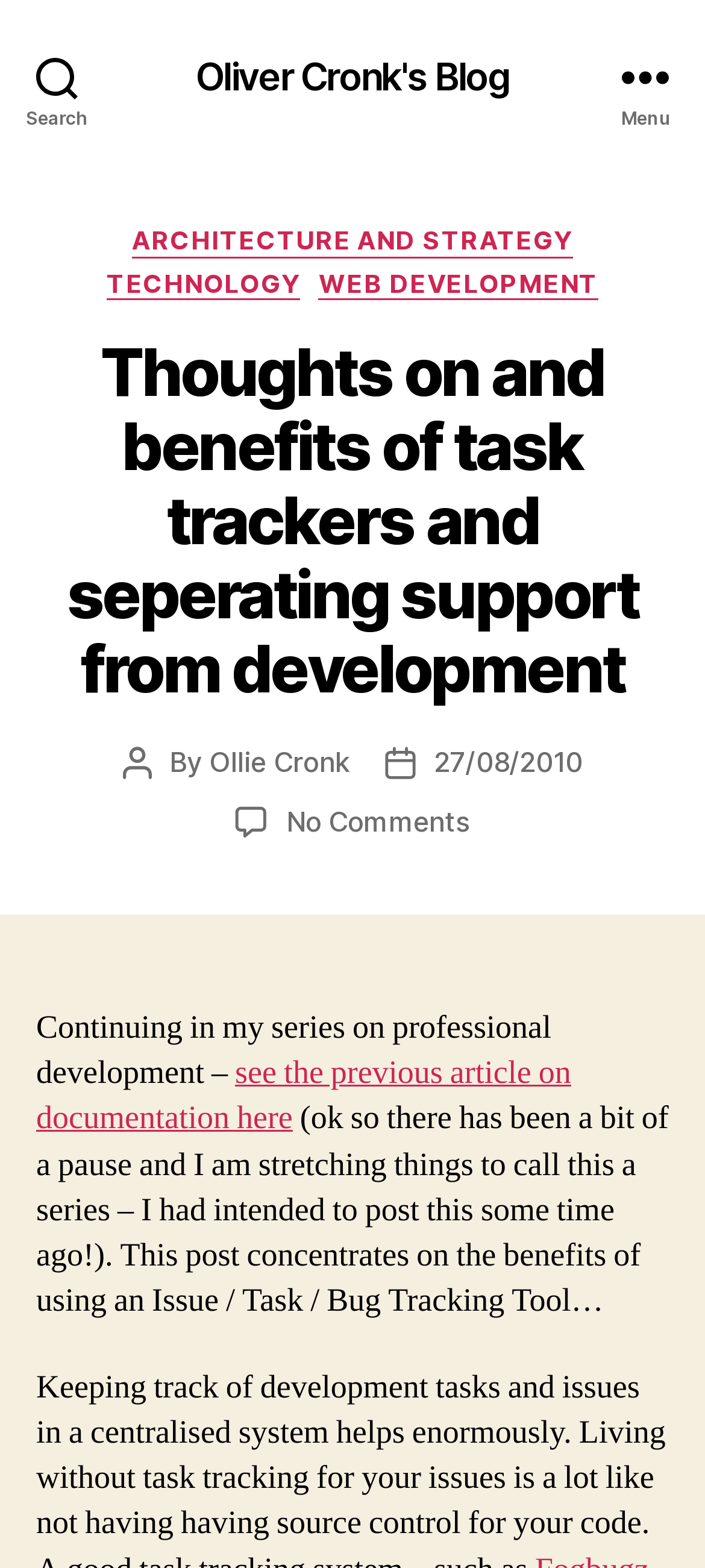Please find the bounding box coordinates of the element's region to be clicked to carry out this instruction: "Search the blog".

[0.0, 0.0, 0.162, 0.097]